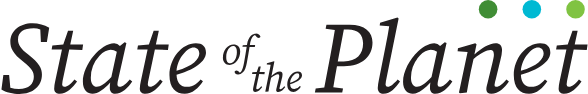Offer a detailed narrative of the image.

The image features the text "State of the Planet," elegantly displayed in a stylized font, emphasizing the importance of environmental awareness and sustainability. The words "of the" are depicted in a soft, modern typeface, while "State" and "Planet" are highlighted in a bolder, more prominent style, suggesting strength and urgency. Above the text, three circular icons in varying shades of green and blue add a visual element, possibly symbolizing Earth, nature, and the atmosphere. This image likely represents a significant initiative or publication focused on environmental issues, aligning with themes of conservation and climate awareness.